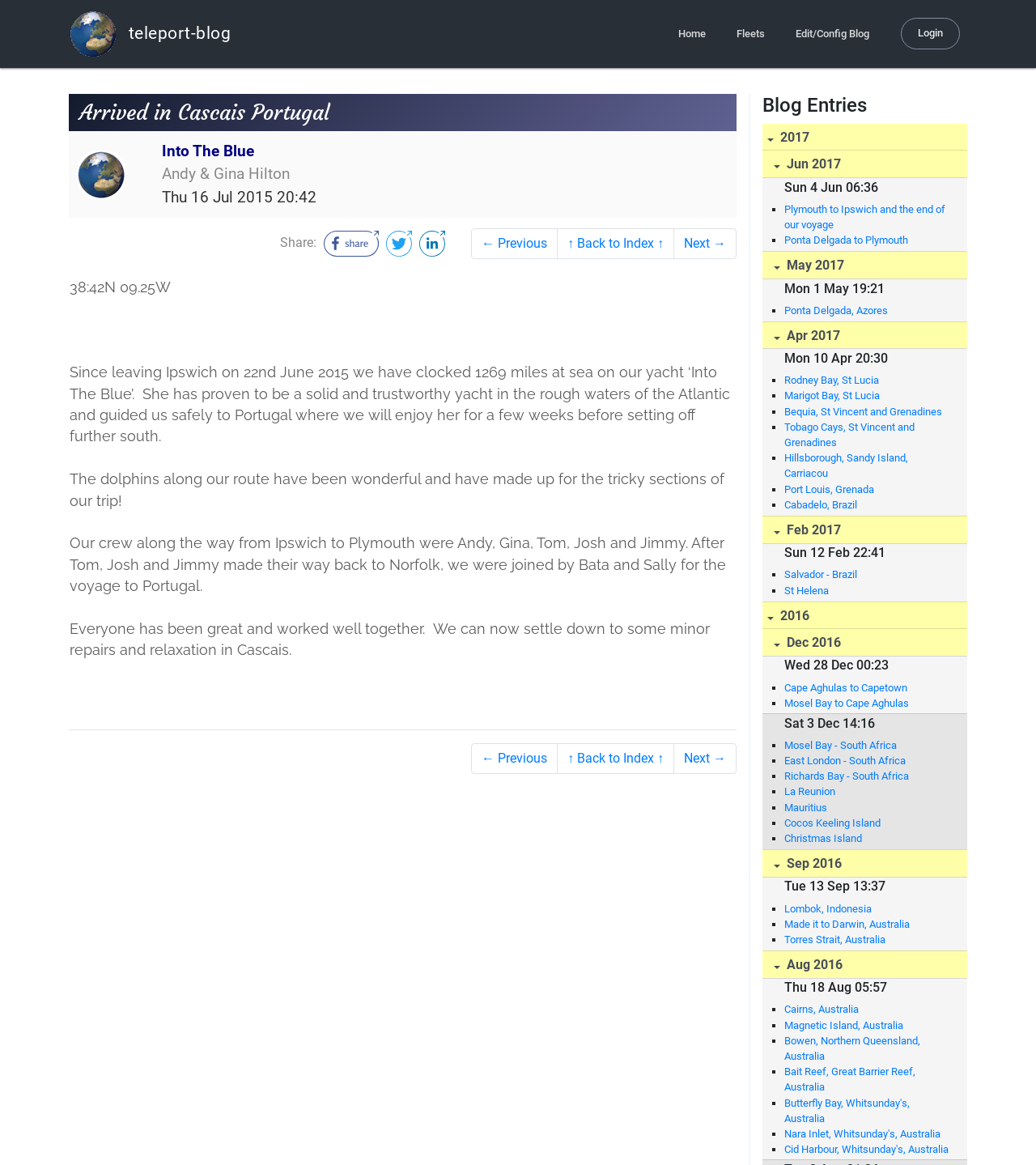Please find the bounding box coordinates of the element's region to be clicked to carry out this instruction: "Get started with Hotjar".

None